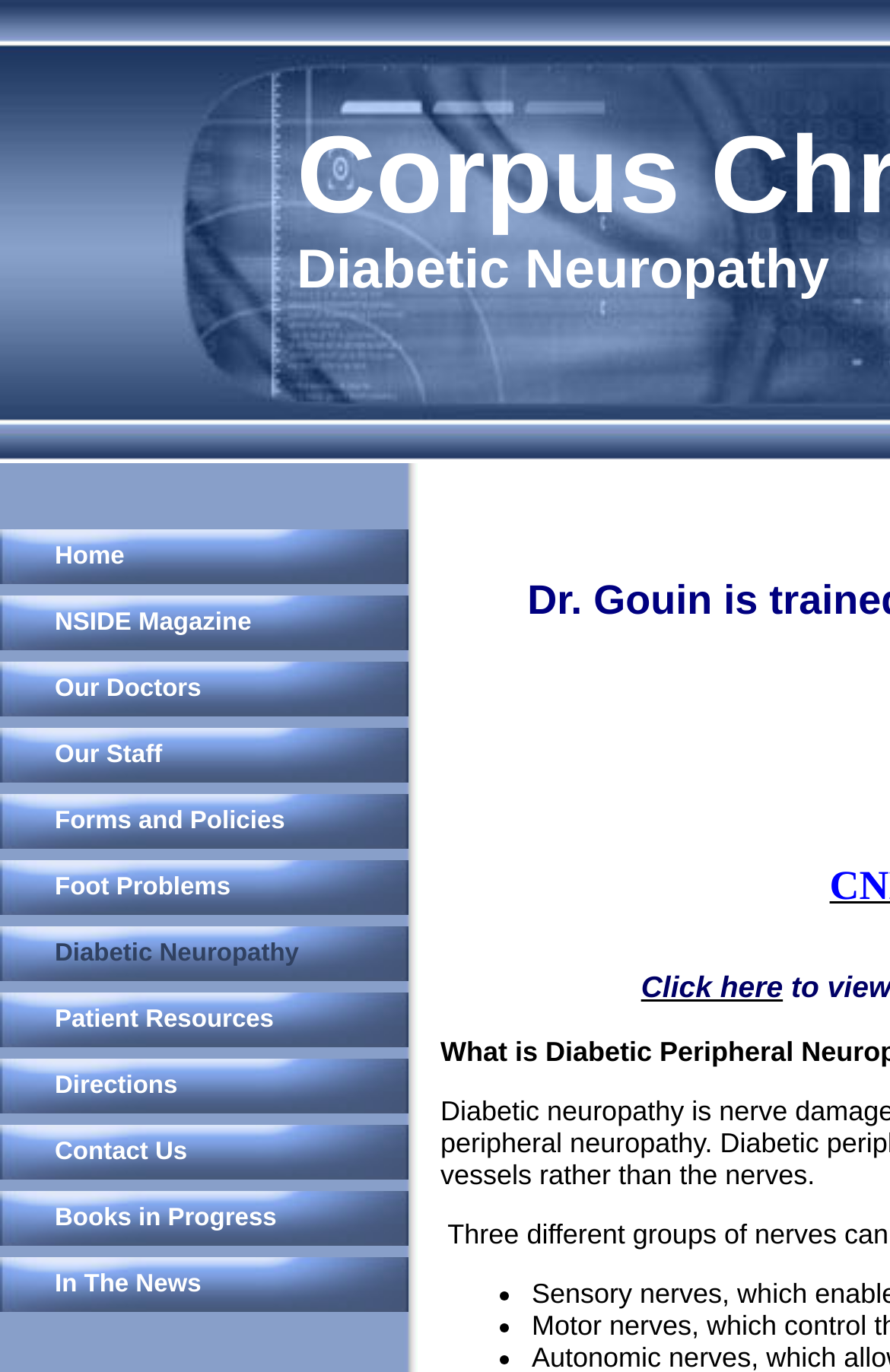Determine the bounding box coordinates of the UI element described below. Use the format (top-left x, top-left y, bottom-right x, bottom-right y) with floating point numbers between 0 and 1: Home

[0.0, 0.386, 0.469, 0.426]